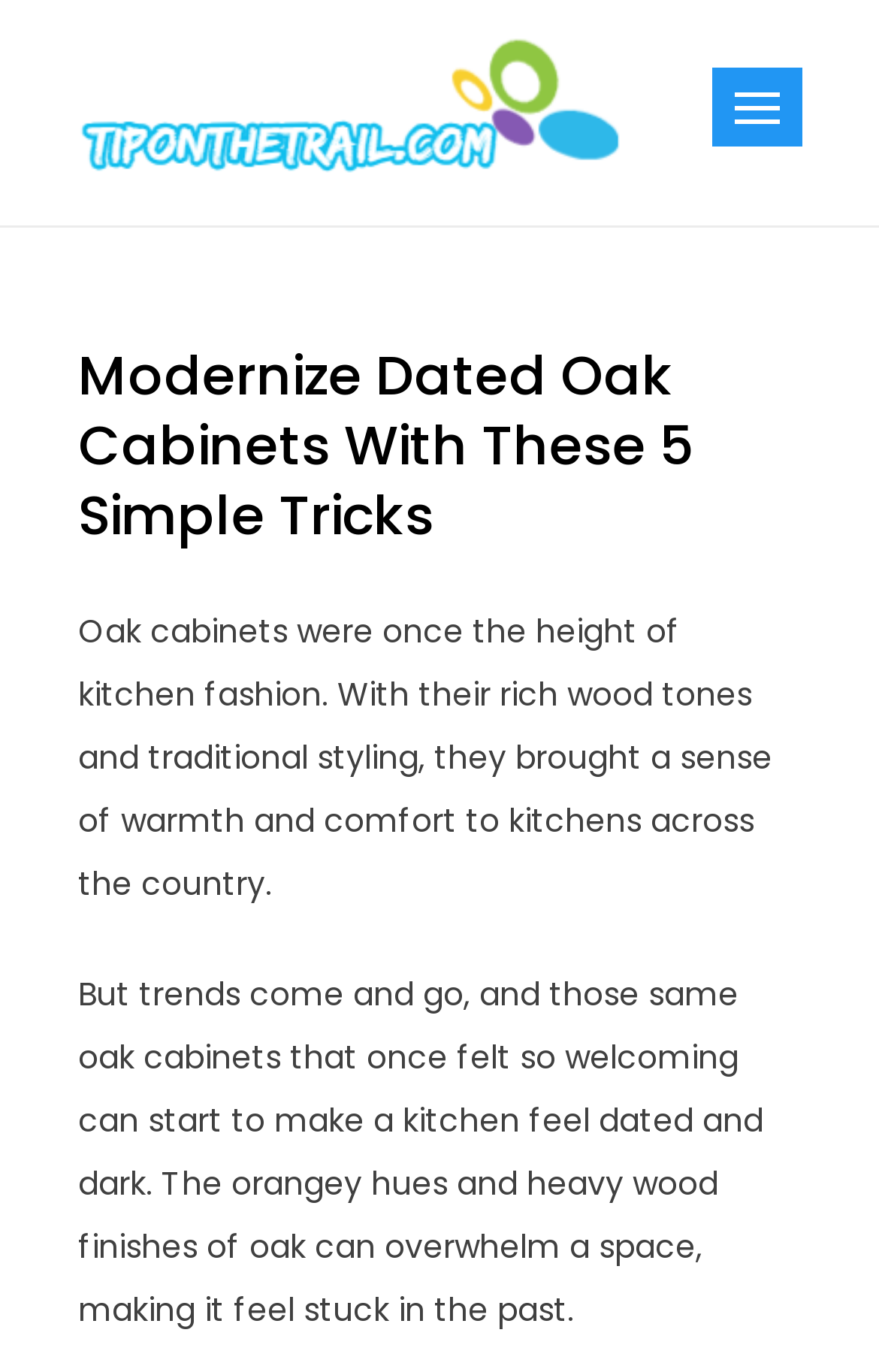Based on the element description alt="Logo", identify the bounding box of the UI element in the given webpage screenshot. The coordinates should be in the format (top-left x, top-left y, bottom-right x, bottom-right y) and must be between 0 and 1.

[0.088, 0.016, 0.704, 0.148]